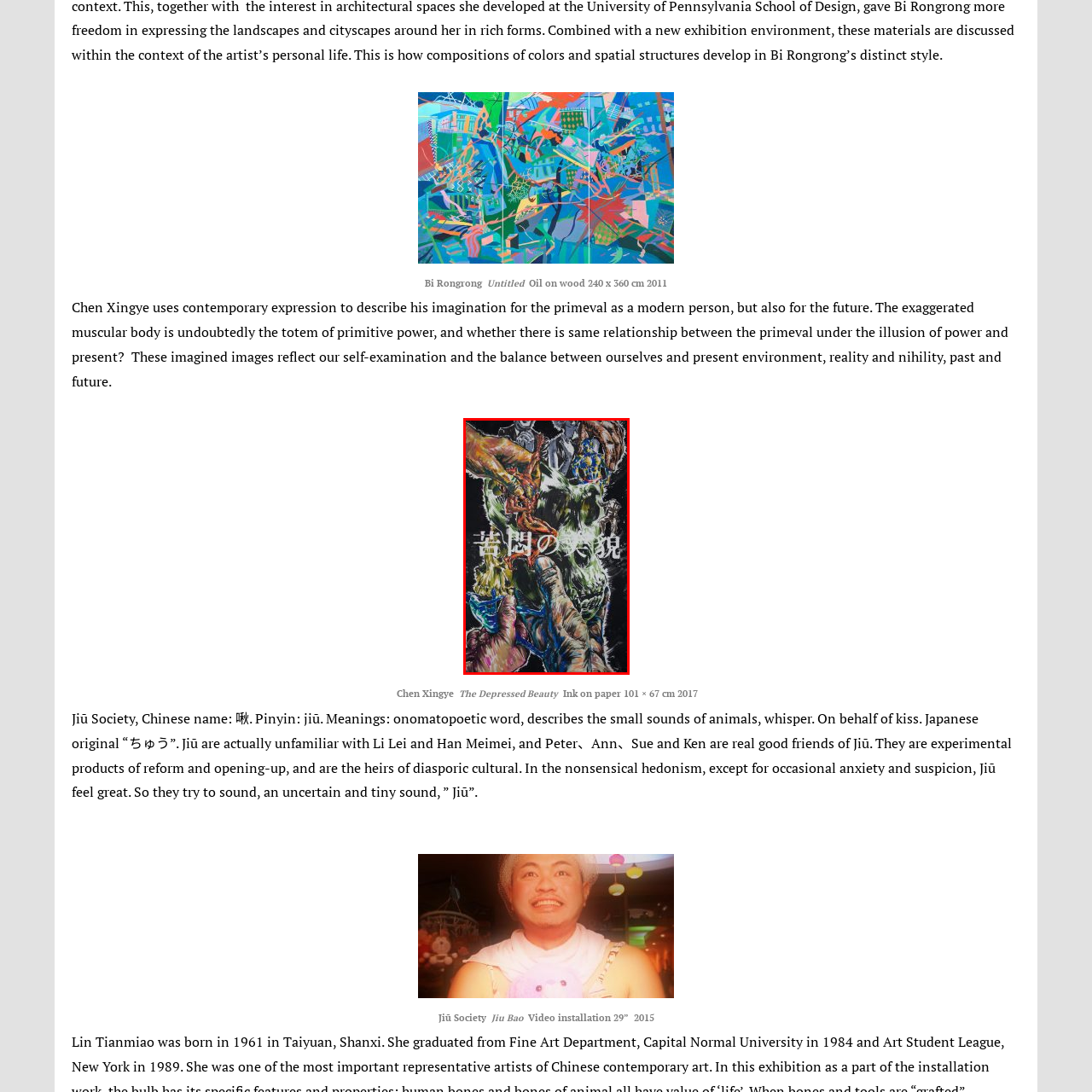Direct your attention to the red-outlined image and answer the question in a word or phrase: What is the size of the artwork?

101 x 67 cm